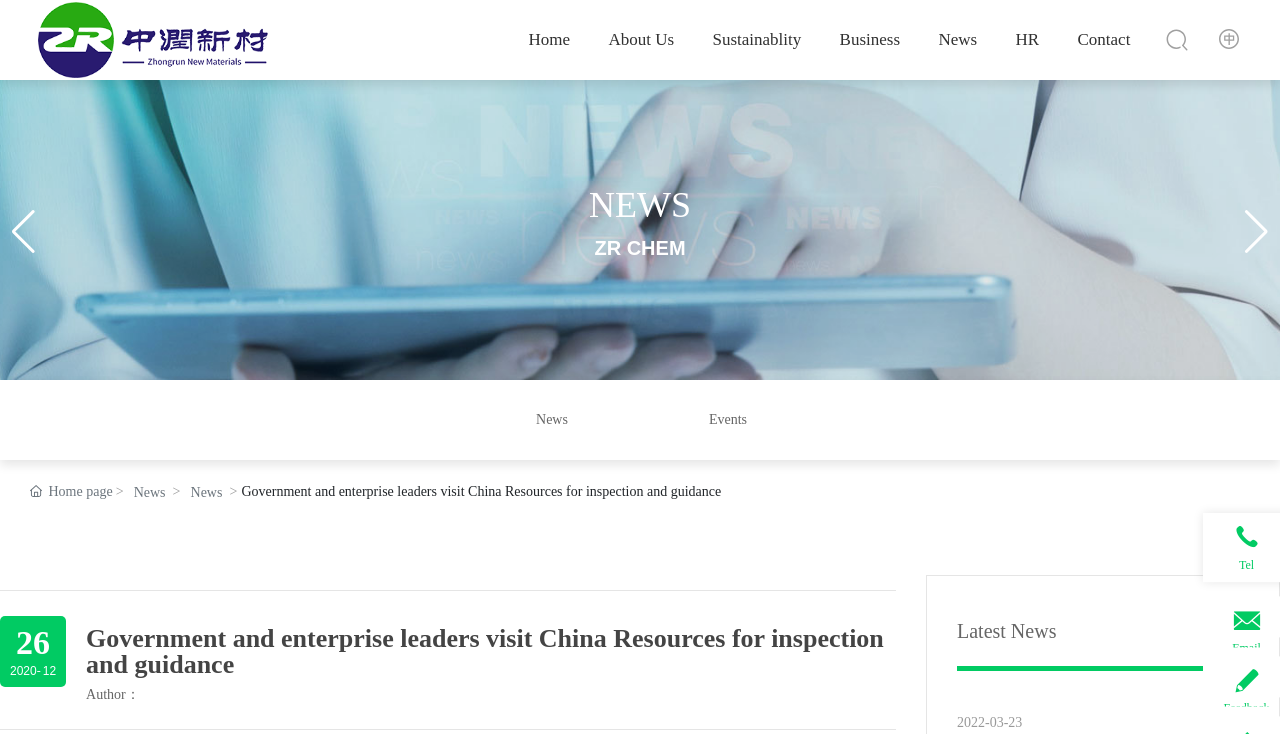Kindly provide the bounding box coordinates of the section you need to click on to fulfill the given instruction: "Click the 'Contact' link".

[0.842, 0.0, 0.883, 0.109]